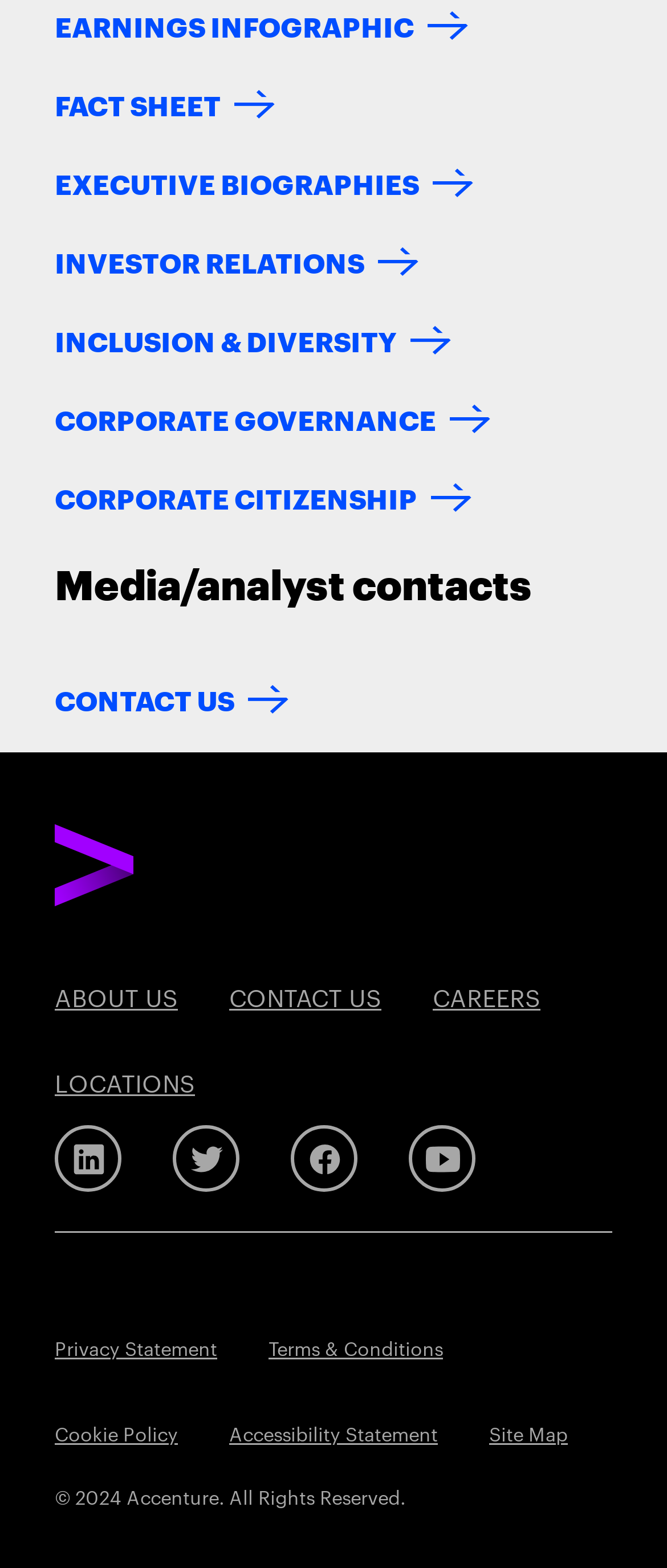Using the format (top-left x, top-left y, bottom-right x, bottom-right y), and given the element description, identify the bounding box coordinates within the screenshot: Terms & Conditions

[0.403, 0.832, 0.664, 0.886]